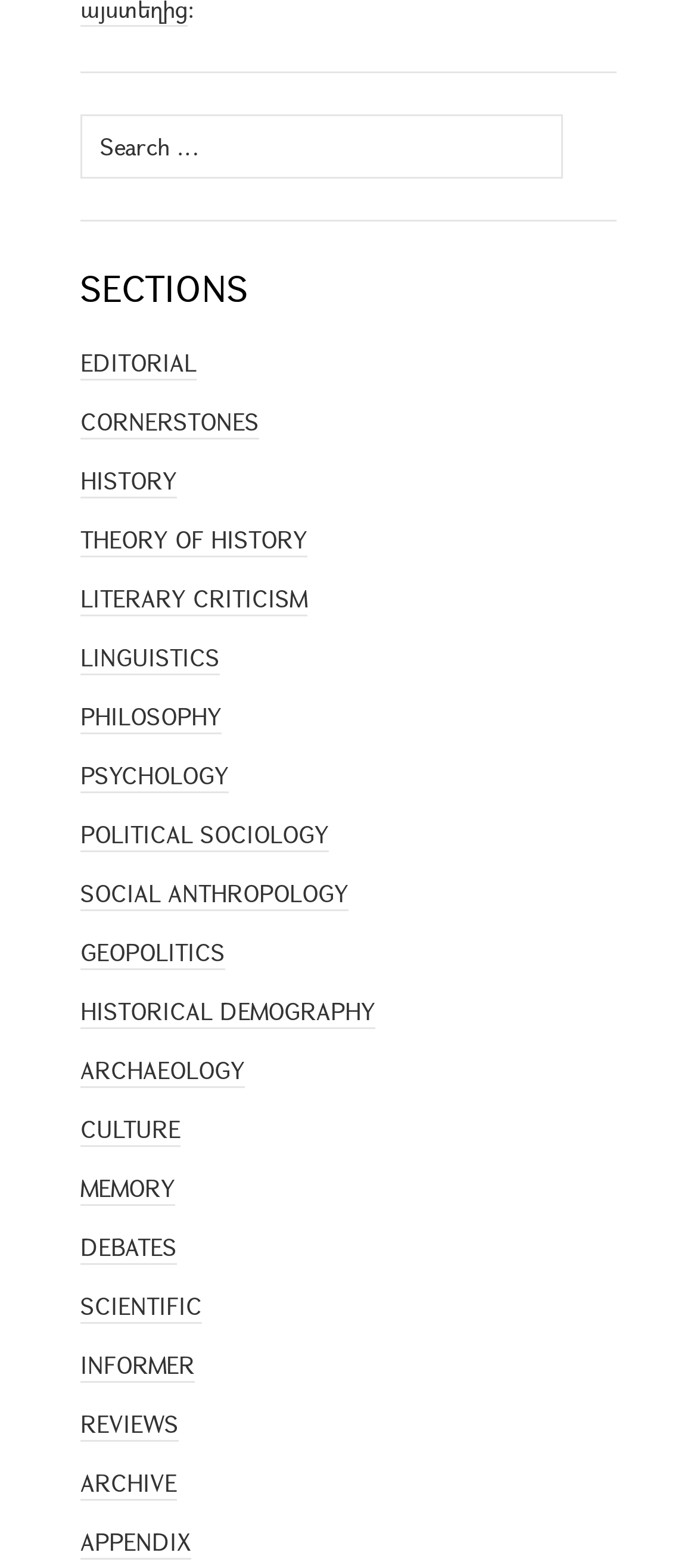Highlight the bounding box of the UI element that corresponds to this description: "THEORY OF HISTORY".

[0.115, 0.333, 0.441, 0.355]